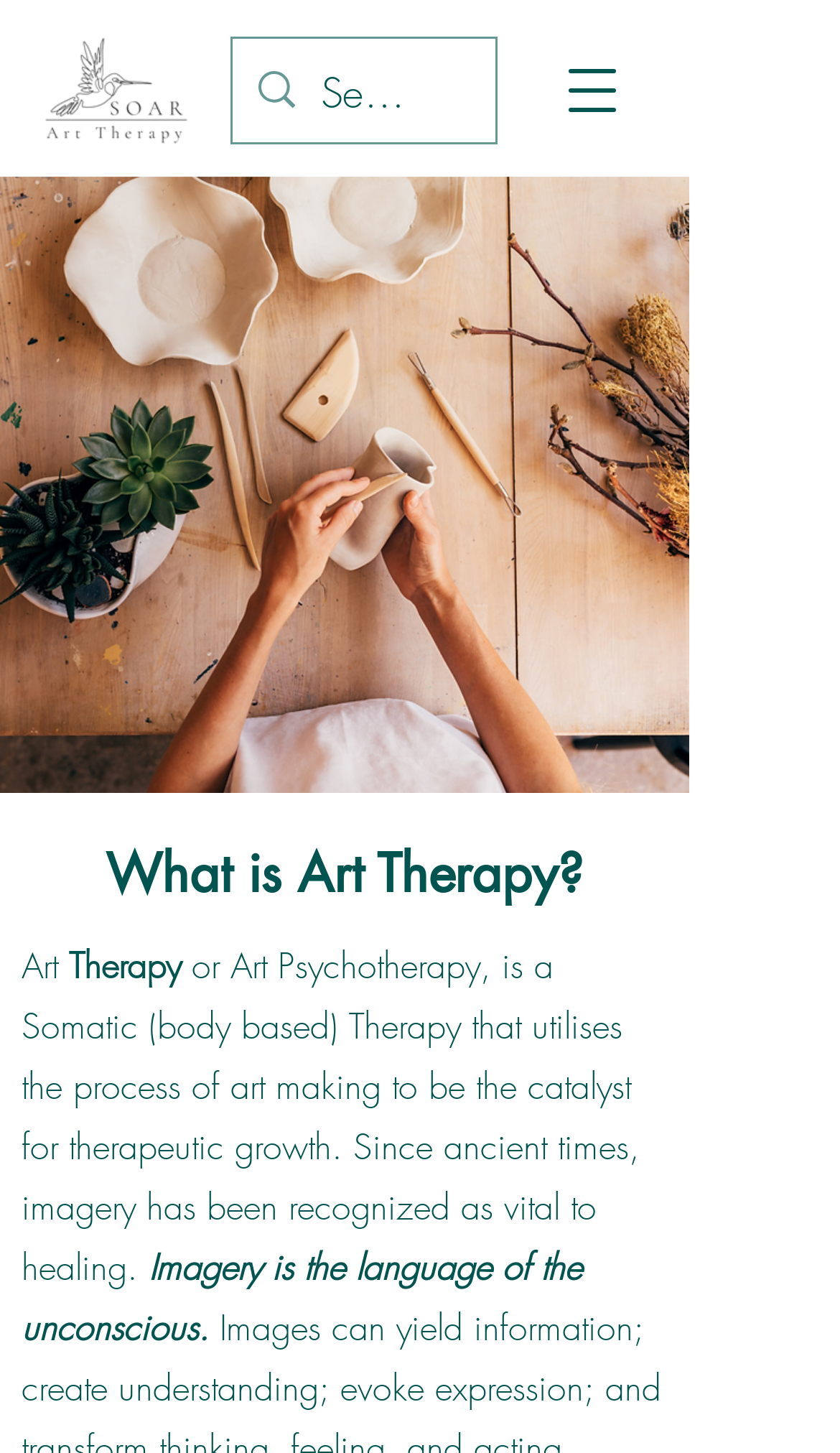Can you give a detailed response to the following question using the information from the image? What type of therapy is described on this webpage?

Based on the webpage content, specifically the heading 'What is Art Therapy?' and the subsequent text, it is clear that the webpage is describing Art Therapy, which is a type of therapy that utilizes the process of art making to facilitate healing and growth.